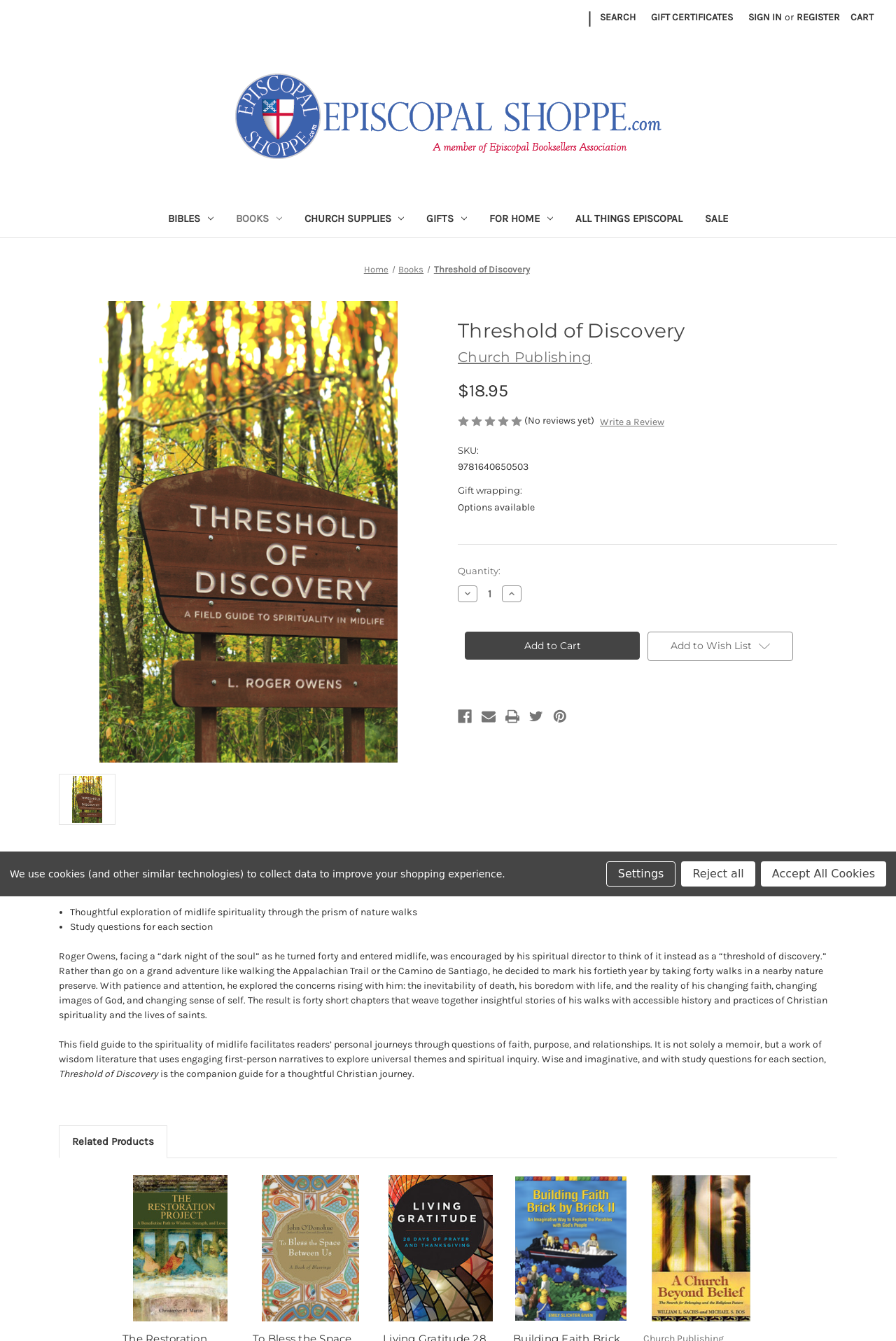Create a full and detailed caption for the entire webpage.

The webpage is an online shop, specifically the Episcopal Shoppe, which sells various products related to liturgical books, calendars, cards, Cursillo gifts, music, and more. 

At the top of the page, there is a search bar with a "Search" button, followed by links to "Gift Certificates", "Sign in", and "Register". To the right of these links, there is a "Cart with 0 items" link. 

Below this top section, there is a navigation menu with links to different categories, including "Bibles", "Books", "Church Supplies", "Gifts", "For Home", "All Things Episcopal", and "Sale". 

On the left side of the page, there is a breadcrumb navigation showing the current location as "Home > Books > Threshold of Discovery". 

The main content of the page is a product description for "Threshold of Discovery", which includes an image of the product, a heading with the product title, and a price of $18.95. Below the price, there are five empty star ratings, indicating that there are no reviews yet. 

There is a "Write a Review" button and a description list with details about the product, including the SKU number and gift wrapping options. 

Further down, there is a section to select the quantity of the product, with buttons to decrease or increase the quantity, and an "Add to Cart" button. There is also an option to "Add to Wish List". 

On the right side of the page, there are social media links to share the product on Facebook, Email, Print, Twitter, and Pinterest. 

At the bottom of the page, there is a product description article with a link to "Description" and a list of bullet points summarizing the product, including a thoughtful exploration of midlife spirituality through nature walks.